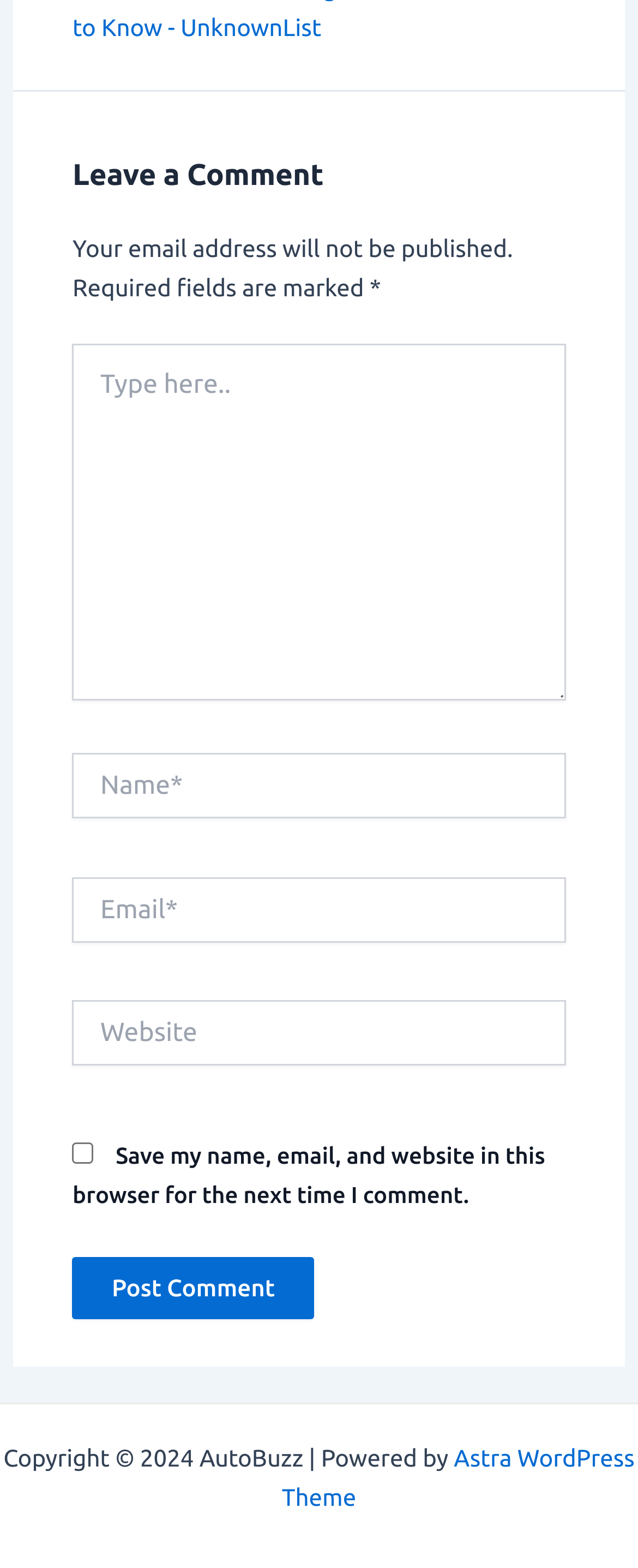What is the theme of the website?
Give a detailed and exhaustive answer to the question.

The webpage has a footer section that mentions 'Powered by Astra WordPress Theme', which suggests that the website is using this theme.